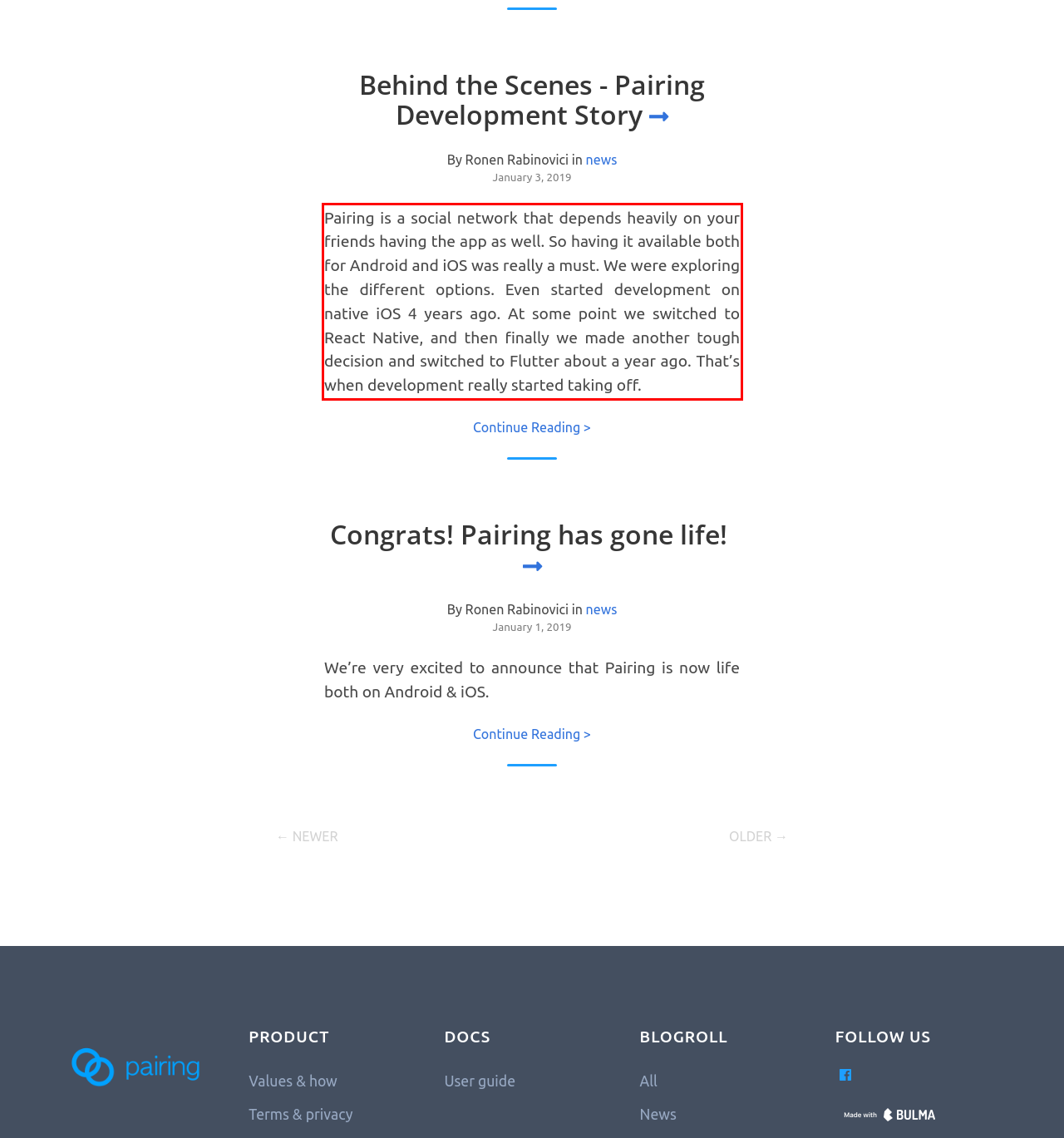You have a webpage screenshot with a red rectangle surrounding a UI element. Extract the text content from within this red bounding box.

Pairing is a social network that depends heavily on your friends having the app as well. So having it available both for Android and iOS was really a must. We were exploring the different options. Even started development on native iOS 4 years ago. At some point we switched to React Native, and then finally we made another tough decision and switched to Flutter about a year ago. That’s when development really started taking off.